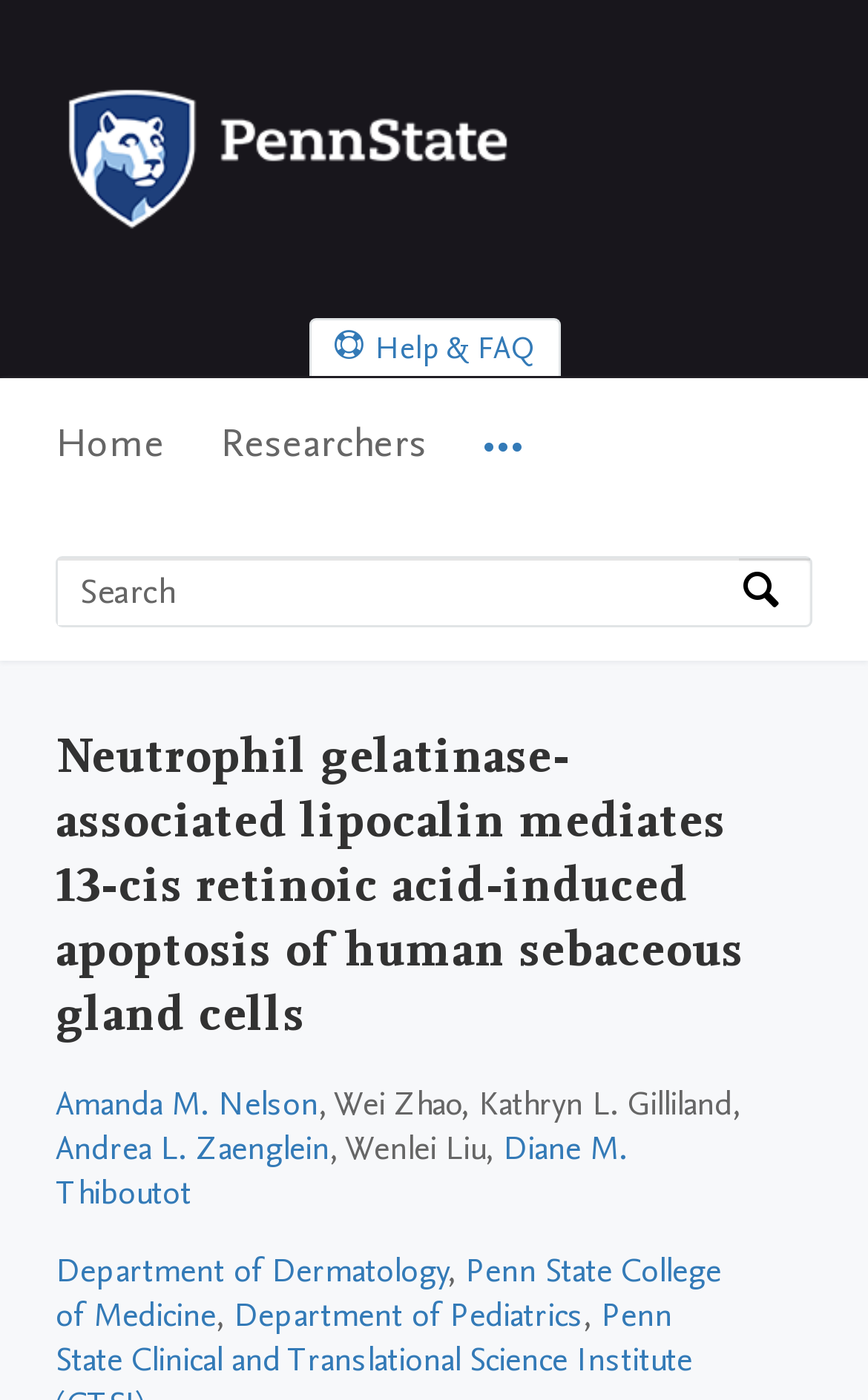What is the purpose of the textbox?
Based on the image content, provide your answer in one word or a short phrase.

Search